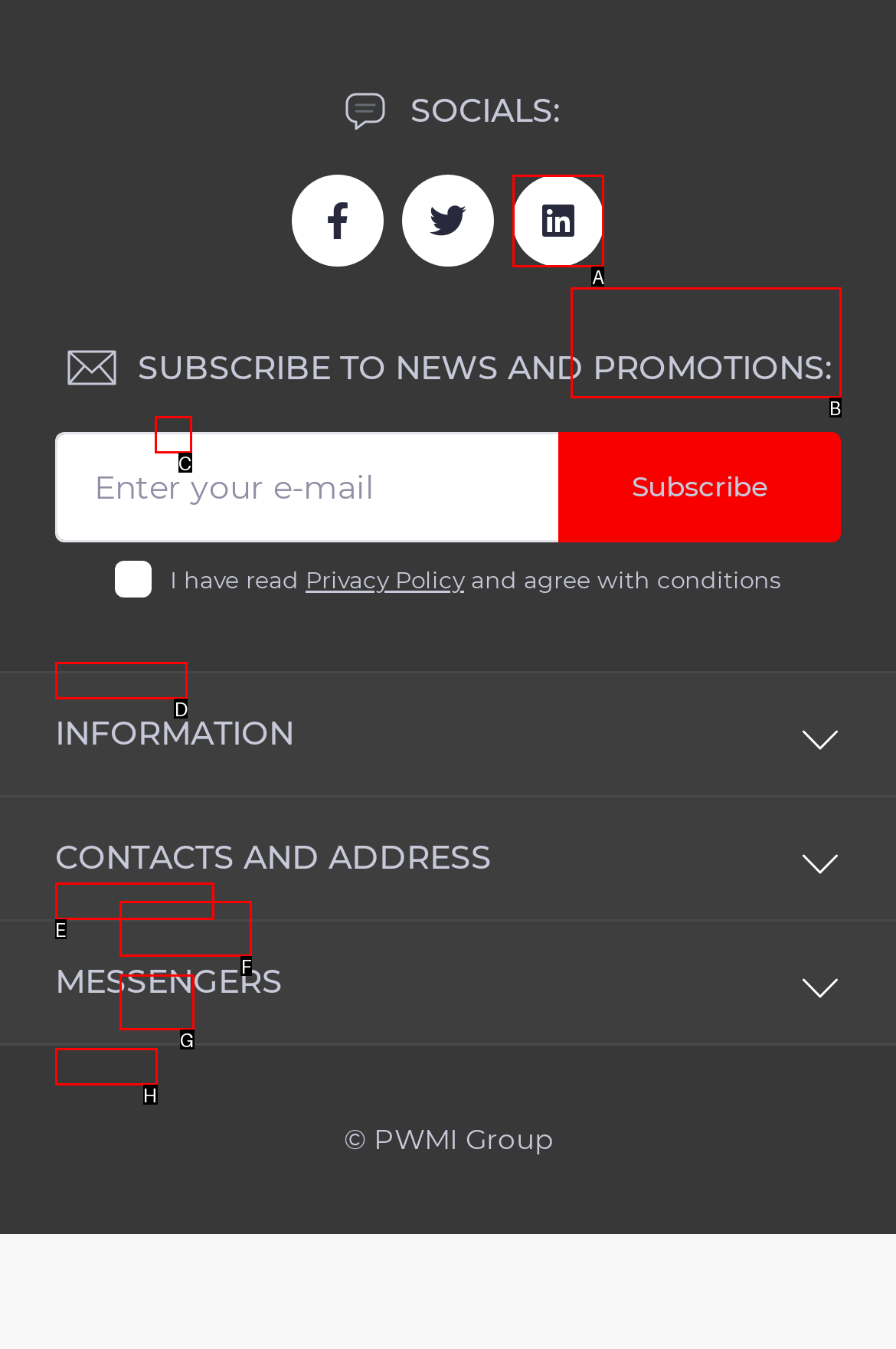Select the HTML element to finish the task: Click the LinkedIn link Reply with the letter of the correct option.

A